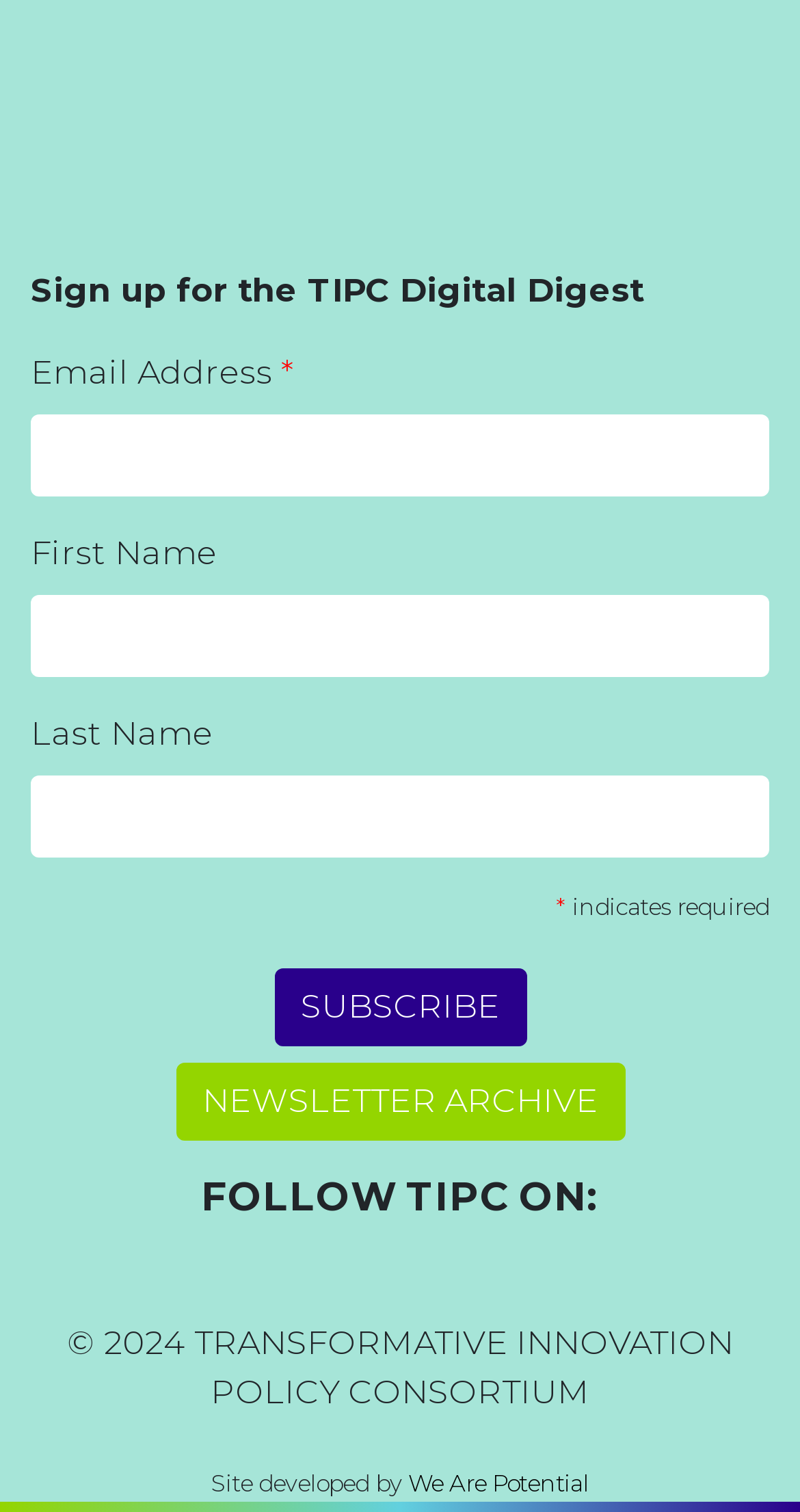Locate the bounding box coordinates of the clickable region necessary to complete the following instruction: "Enter email address". Provide the coordinates in the format of four float numbers between 0 and 1, i.e., [left, top, right, bottom].

[0.038, 0.274, 0.962, 0.328]